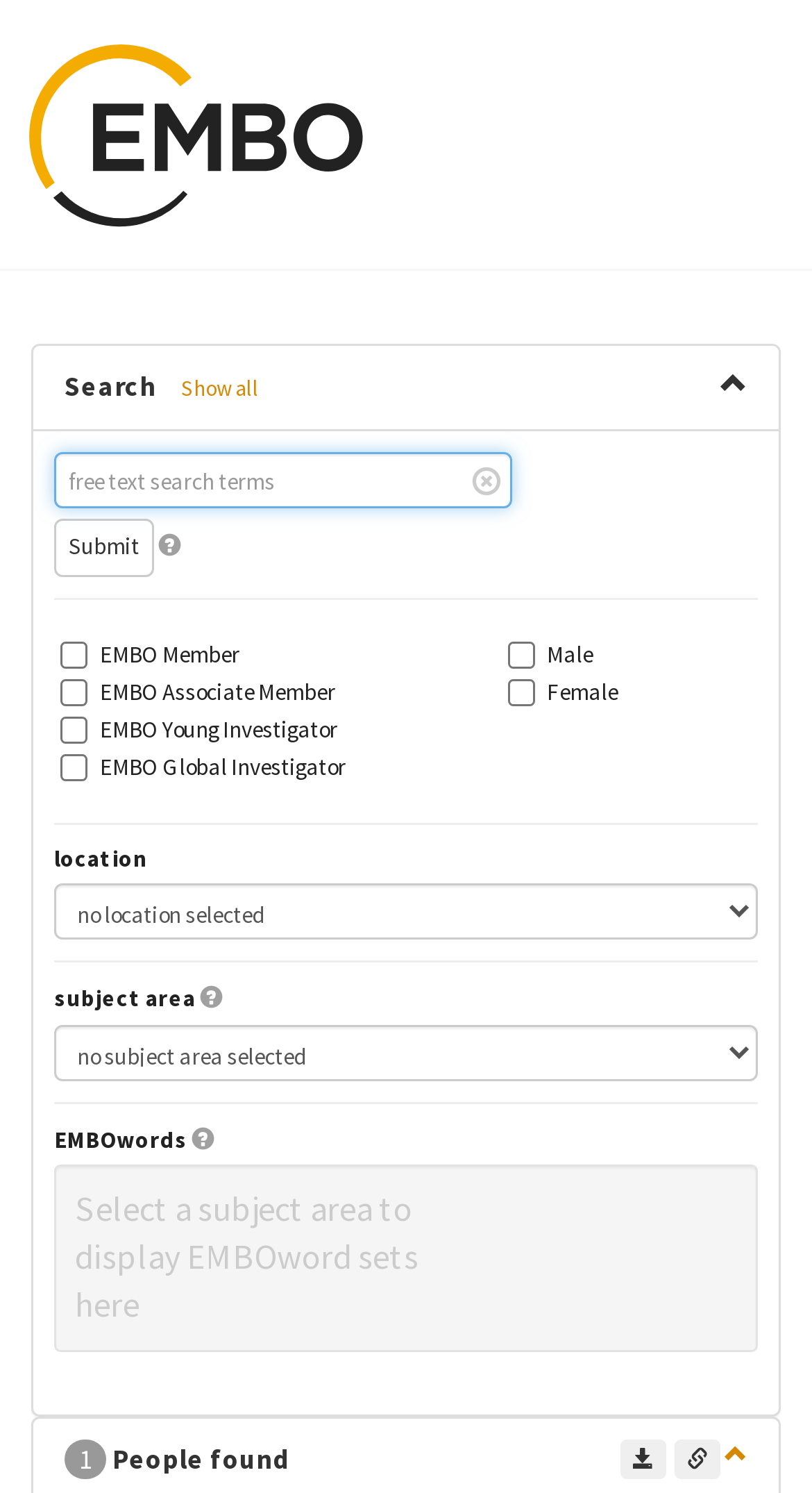Answer briefly with one word or phrase:
What is the format of the downloadable result set?

csv file